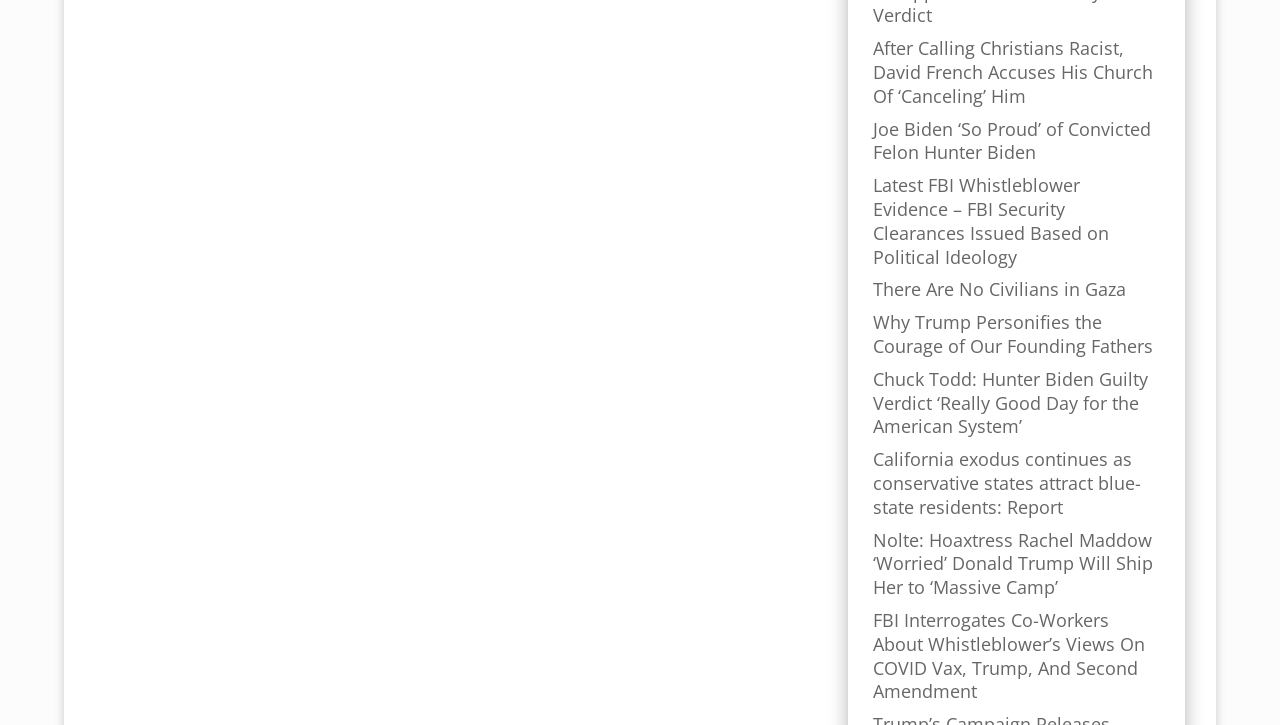Give a one-word or short phrase answer to this question: 
Are the news articles organized in a specific order?

Yes